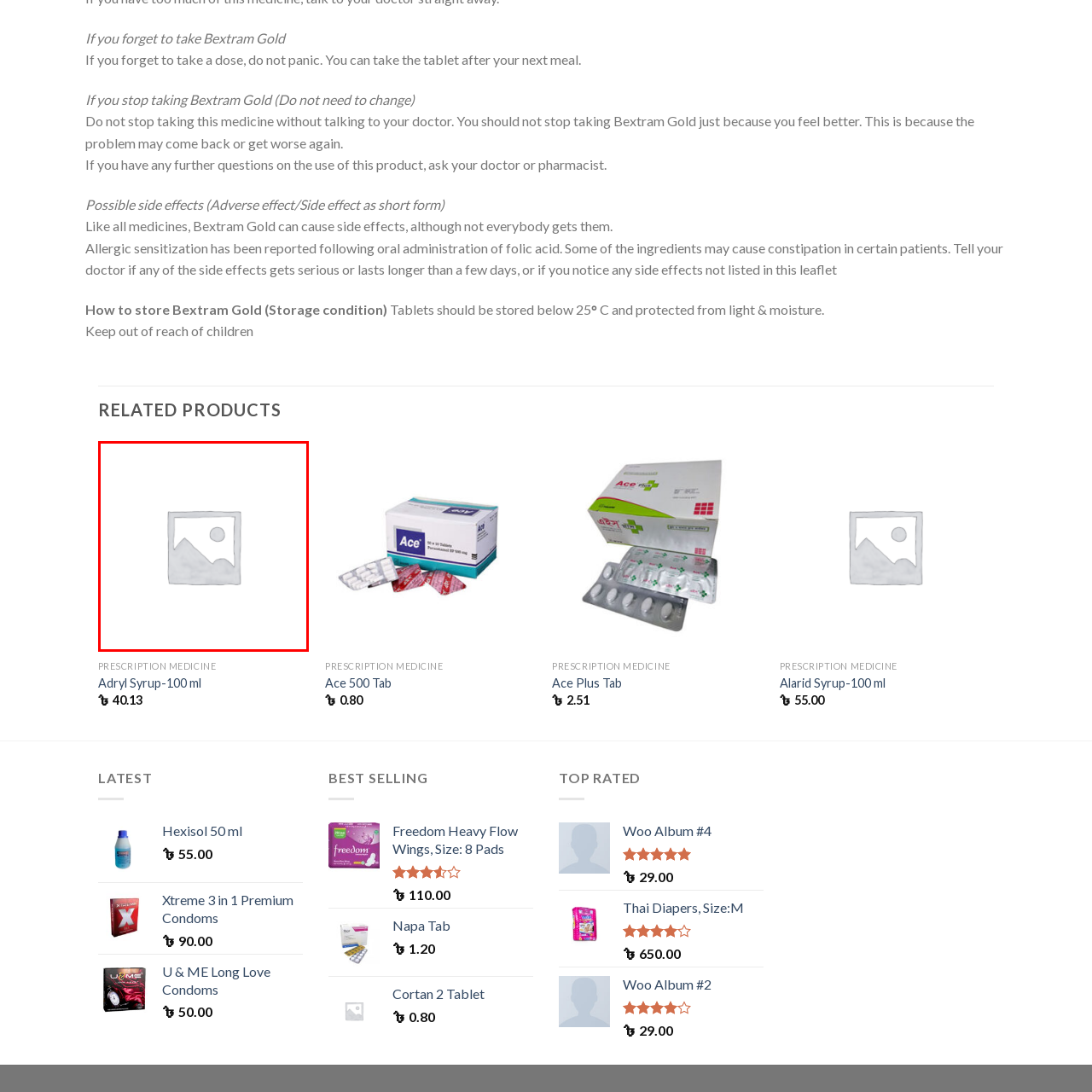Where is the link to 'Adryl Syrup-100 ml' located?  
Observe the image highlighted by the red bounding box and supply a detailed response derived from the visual information in the image.

The link to 'Adryl Syrup-100 ml' is positioned alongside the placeholder graphic, under the 'RELATED PRODUCTS' section, suggesting that this product is part of a wider range of items available for purchase.